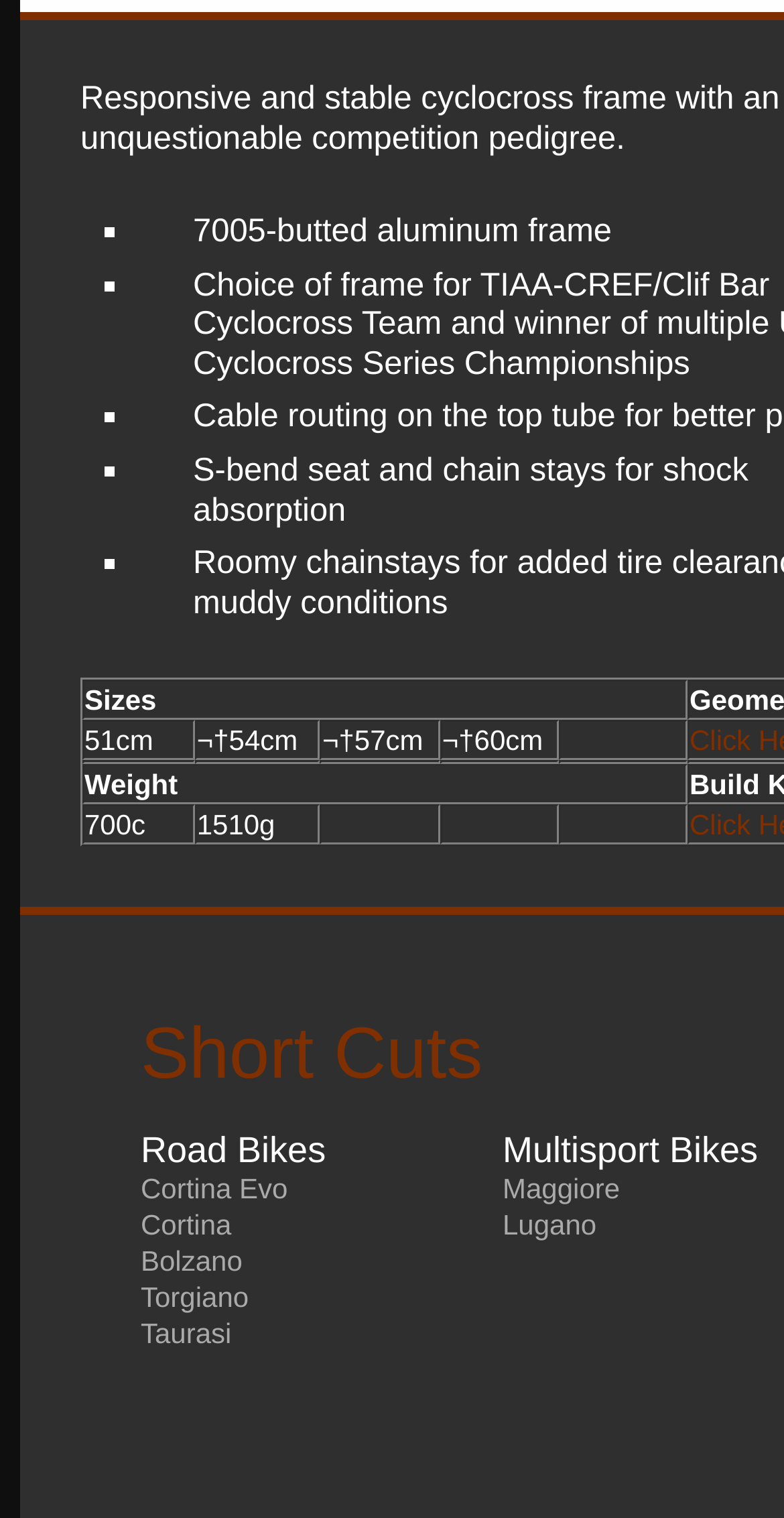Calculate the bounding box coordinates for the UI element based on the following description: "Road Bikes". Ensure the coordinates are four float numbers between 0 and 1, i.e., [left, top, right, bottom].

[0.179, 0.745, 0.416, 0.771]